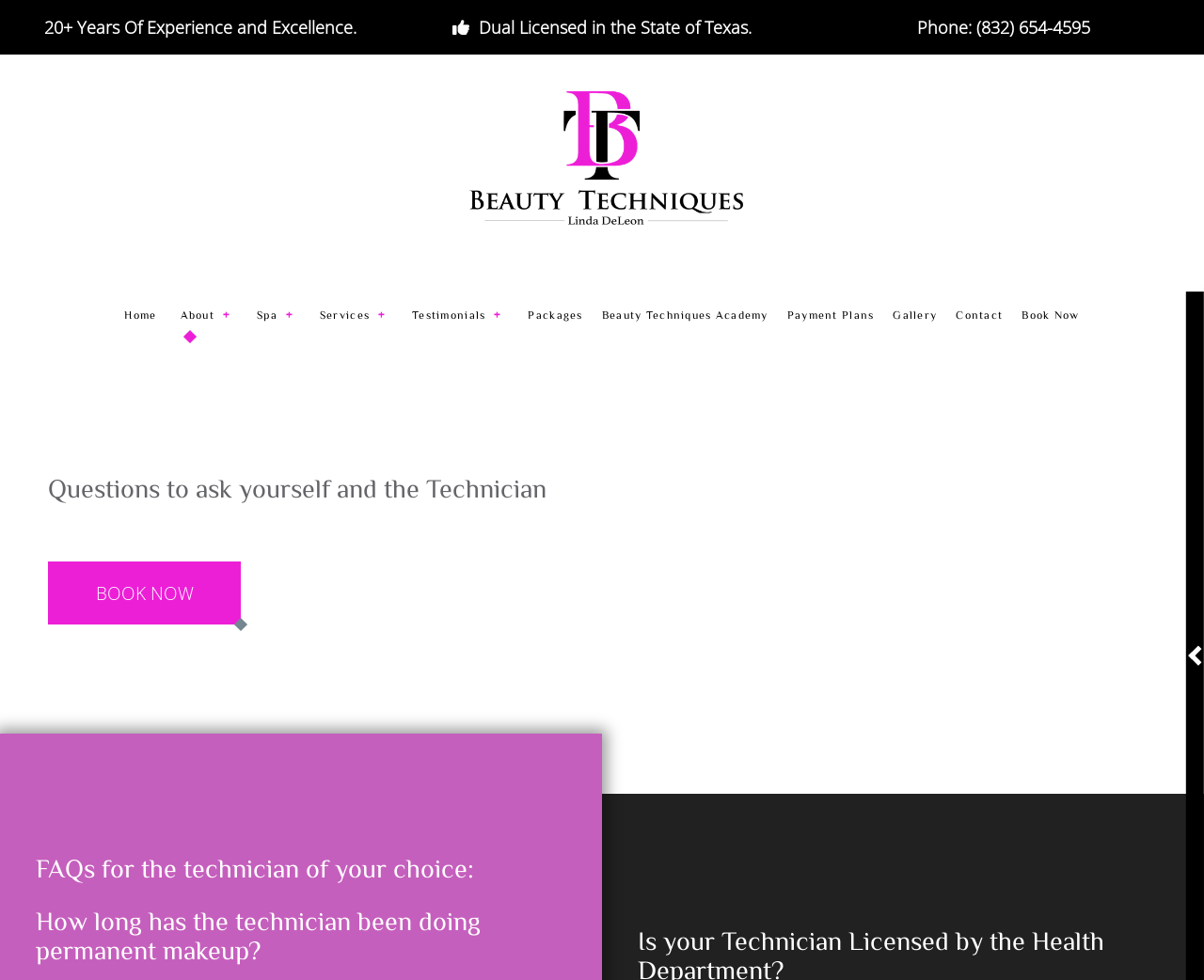Given the description "Your Appointment & Cancellation Policy", determine the bounding box of the corresponding UI element.

[0.335, 0.399, 0.873, 0.474]